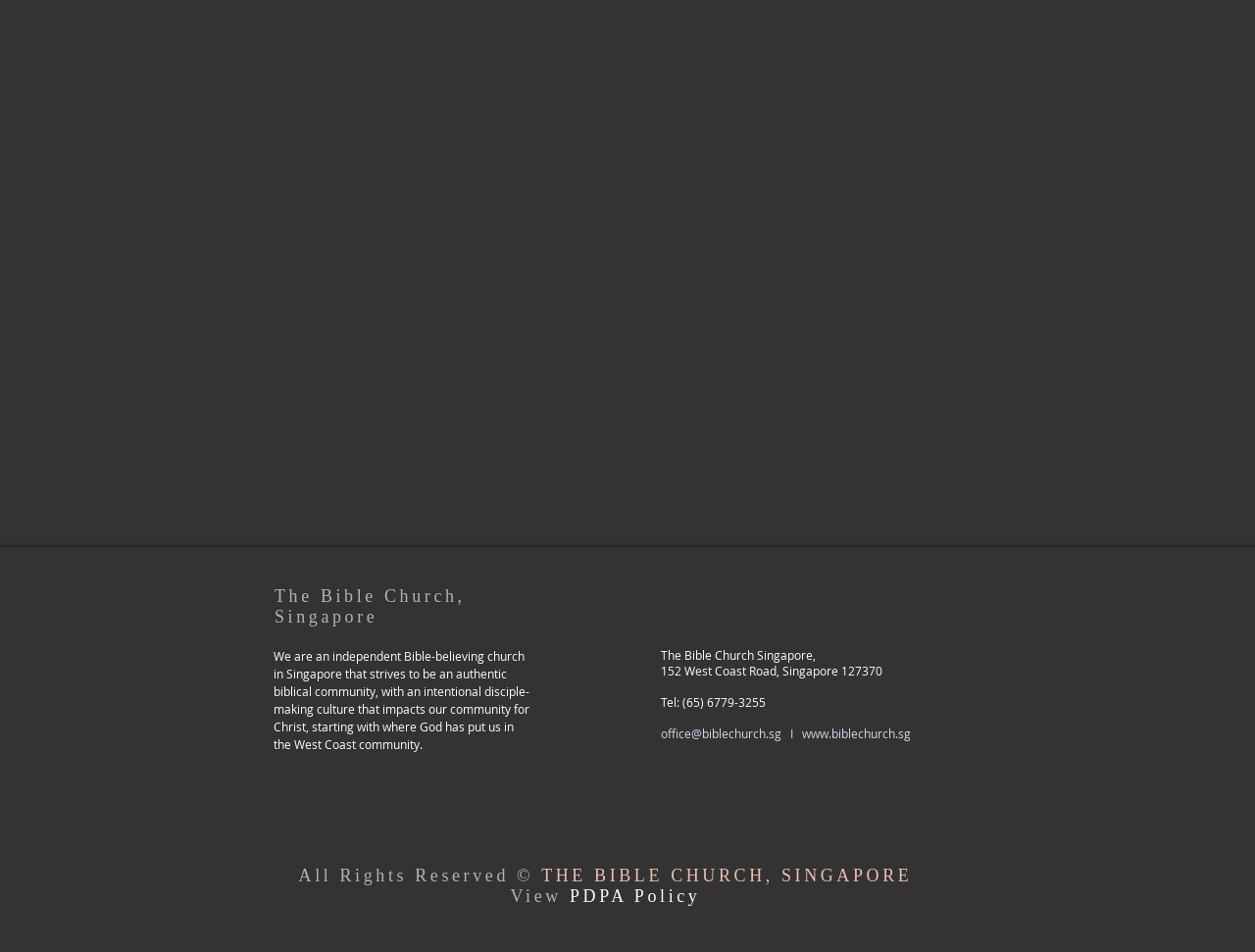Based on the element description www.biblechurch.sg, identify the bounding box of the UI element in the given webpage screenshot. The coordinates should be in the format (top-left x, top-left y, bottom-right x, bottom-right y) and must be between 0 and 1.

[0.639, 0.762, 0.726, 0.779]